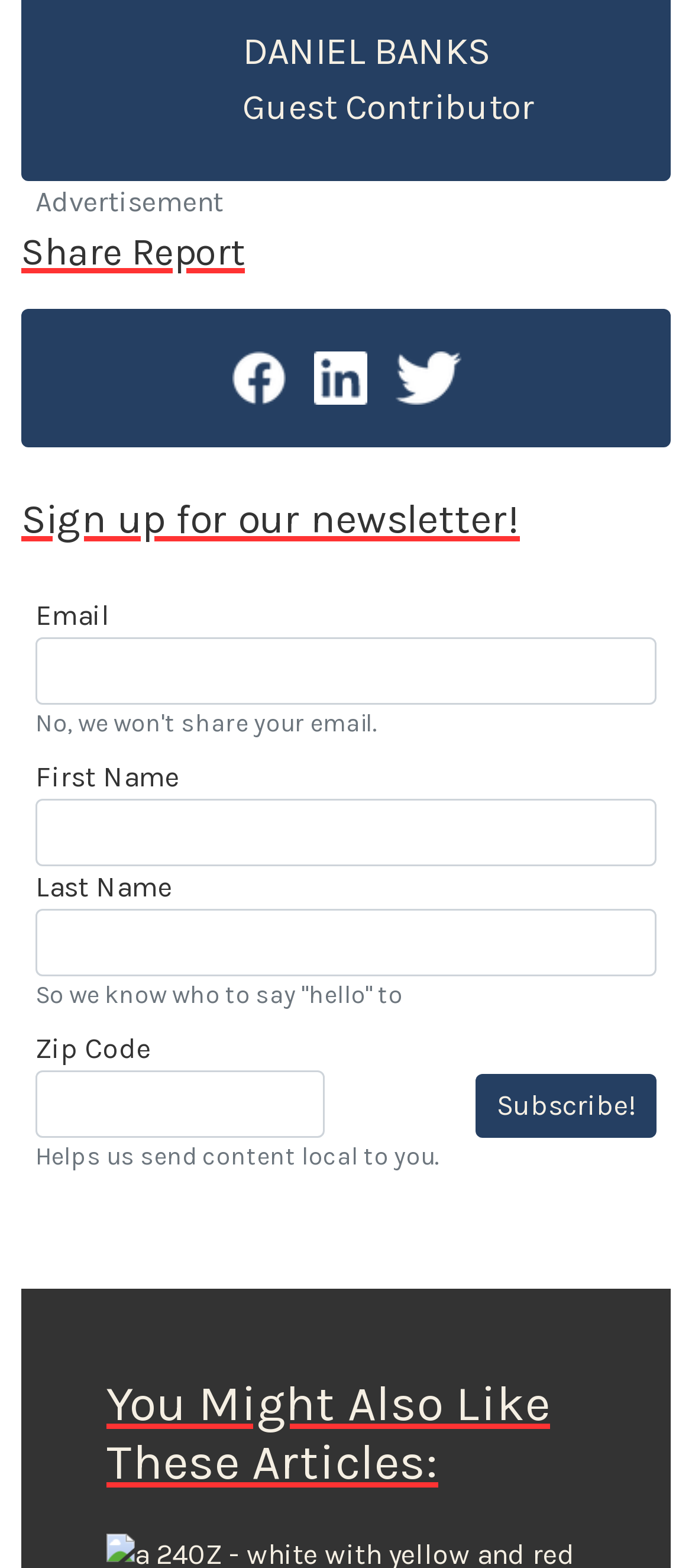Provide the bounding box coordinates in the format (top-left x, top-left y, bottom-right x, bottom-right y). All values are floating point numbers between 0 and 1. Determine the bounding box coordinate of the UI element described as: parent_node: First Name aria-describedby="mc-name-help" name="FNAME"

[0.051, 0.509, 0.949, 0.552]